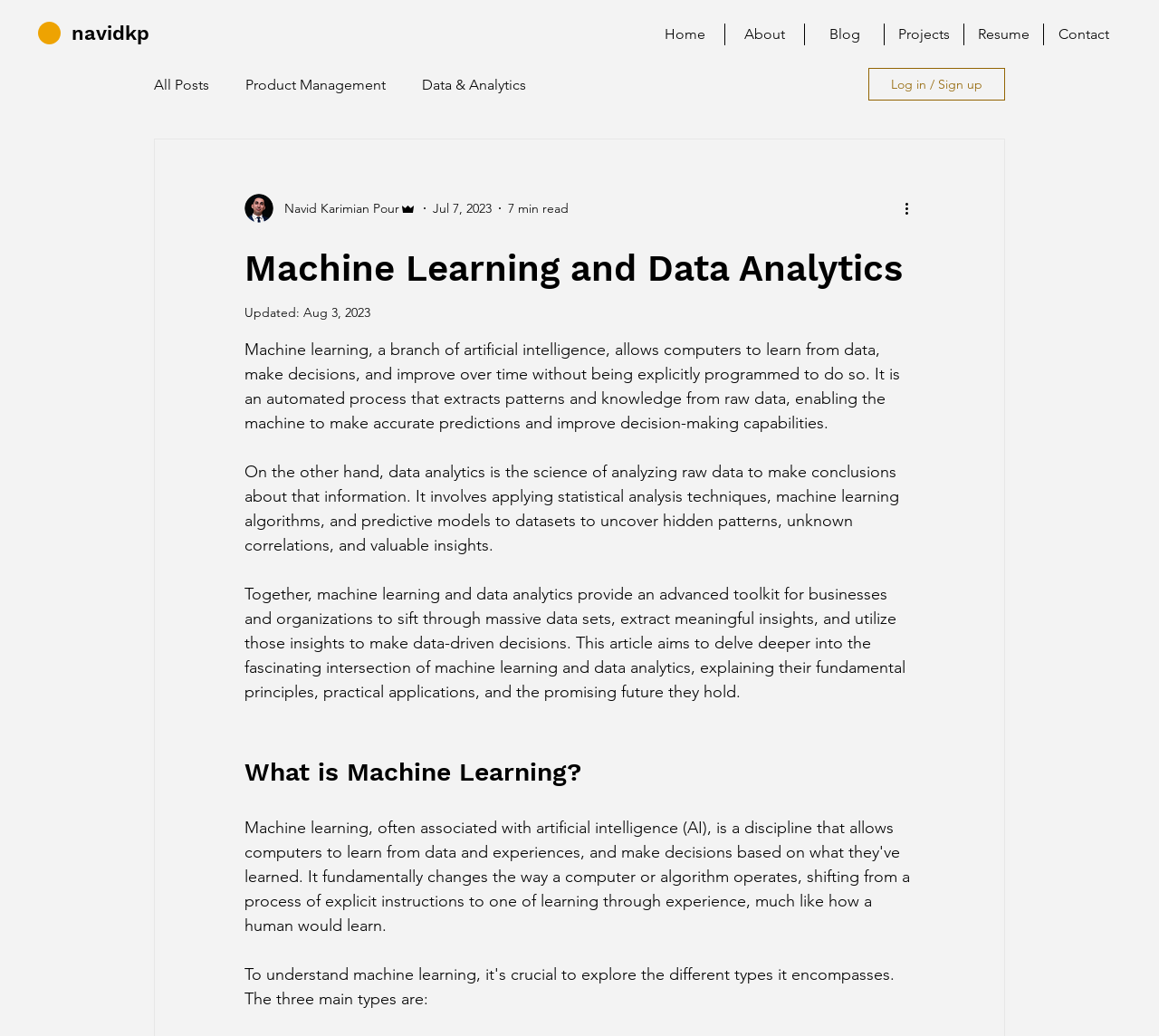Identify the bounding box of the UI element that matches this description: "Business".

None